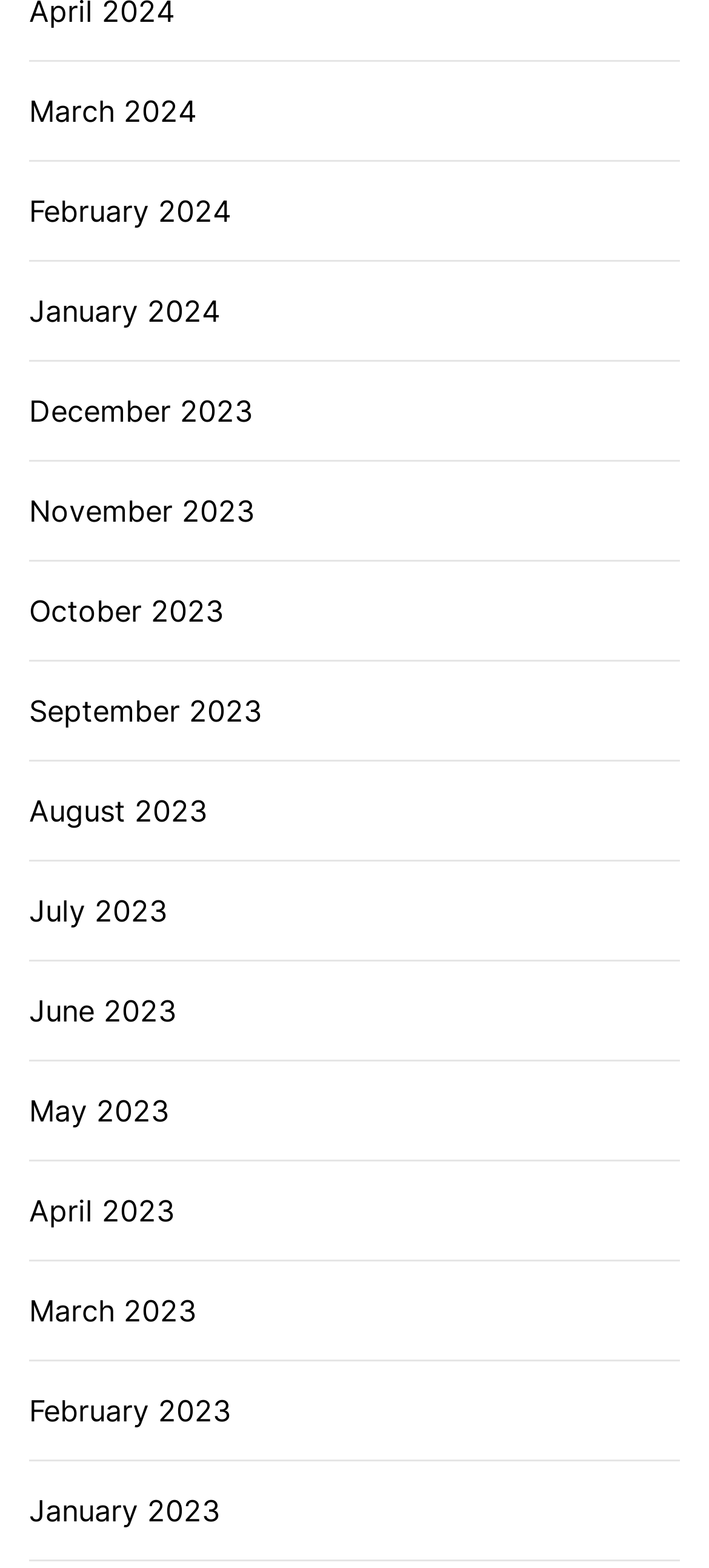Determine the bounding box coordinates of the clickable element to achieve the following action: 'check December 2023'. Provide the coordinates as four float values between 0 and 1, formatted as [left, top, right, bottom].

[0.041, 0.248, 0.356, 0.276]